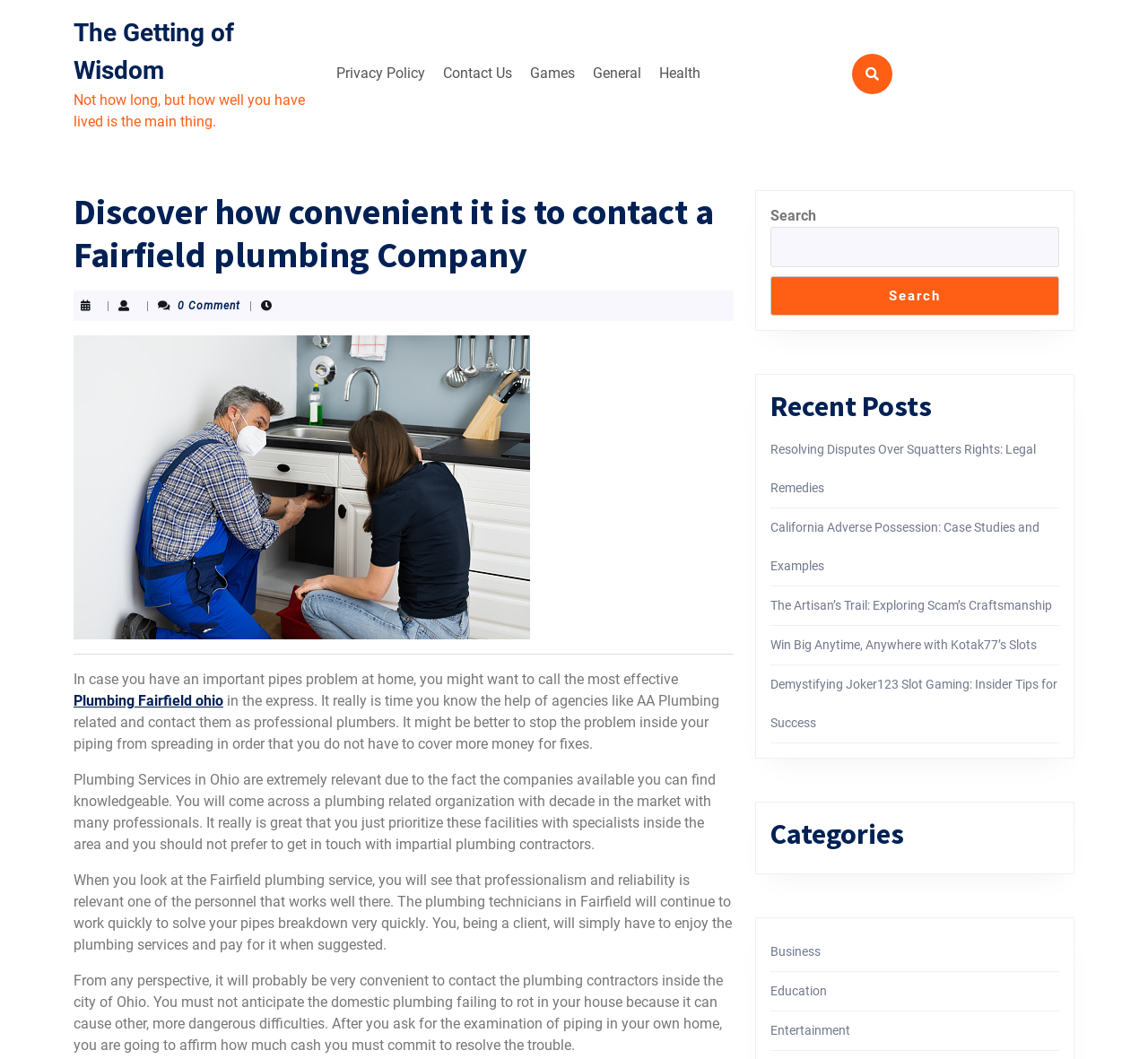Respond to the question below with a single word or phrase:
What type of posts are listed in the 'Recent Posts' section?

Various topics